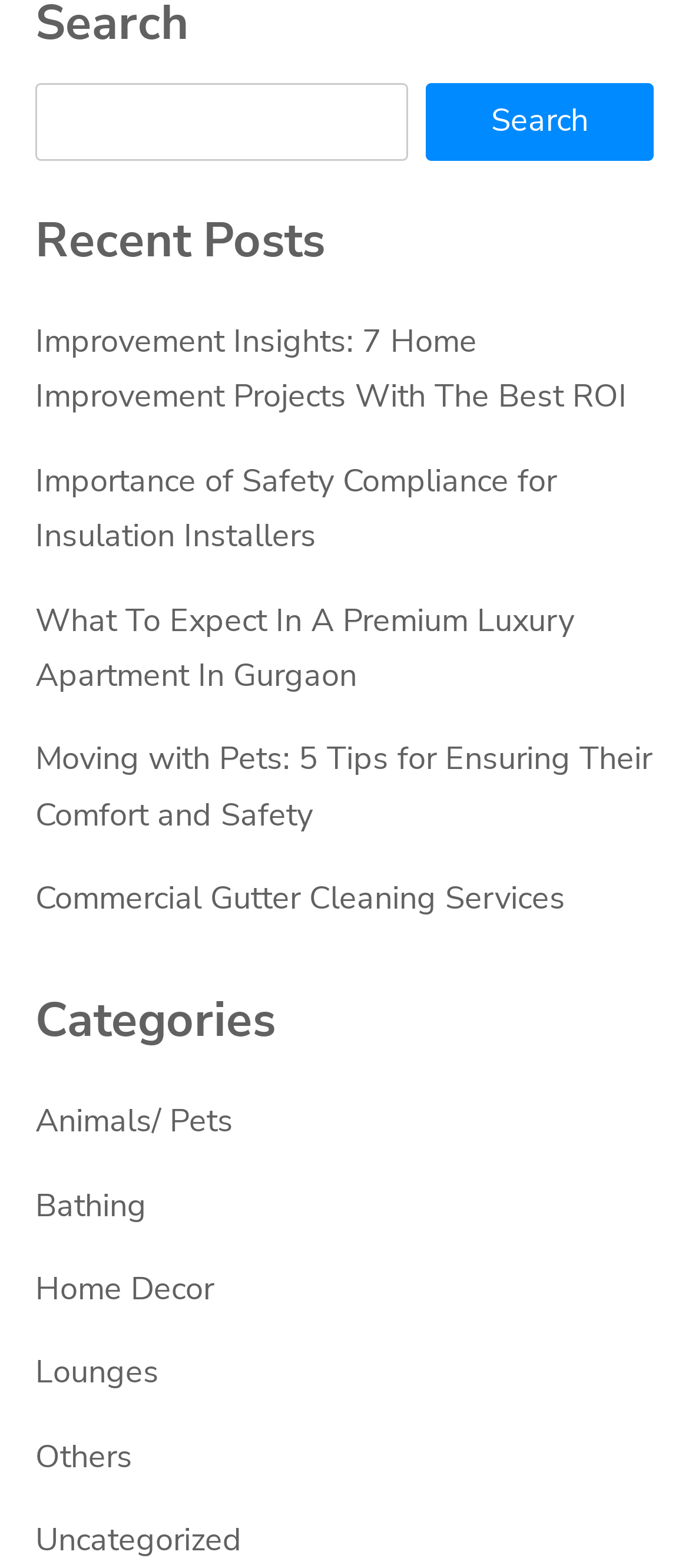From the webpage screenshot, identify the region described by parent_node: Search name="s". Provide the bounding box coordinates as (top-left x, top-left y, bottom-right x, bottom-right y), with each value being a floating point number between 0 and 1.

[0.051, 0.053, 0.592, 0.103]